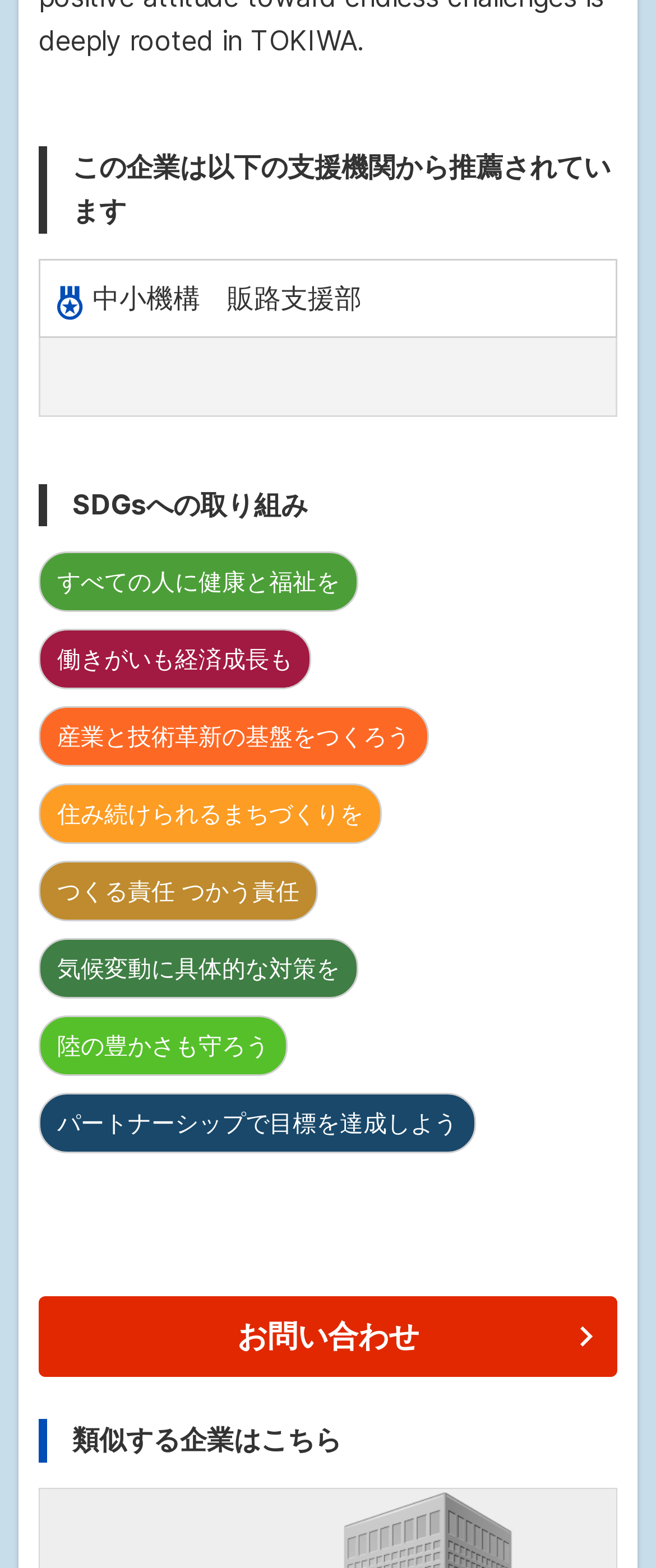What is the topic of the recommended companies section?
Use the information from the image to give a detailed answer to the question.

I looked at the heading '類似する企業はこちら' and understood that it is recommending similar companies, so the topic of this section is similar companies.